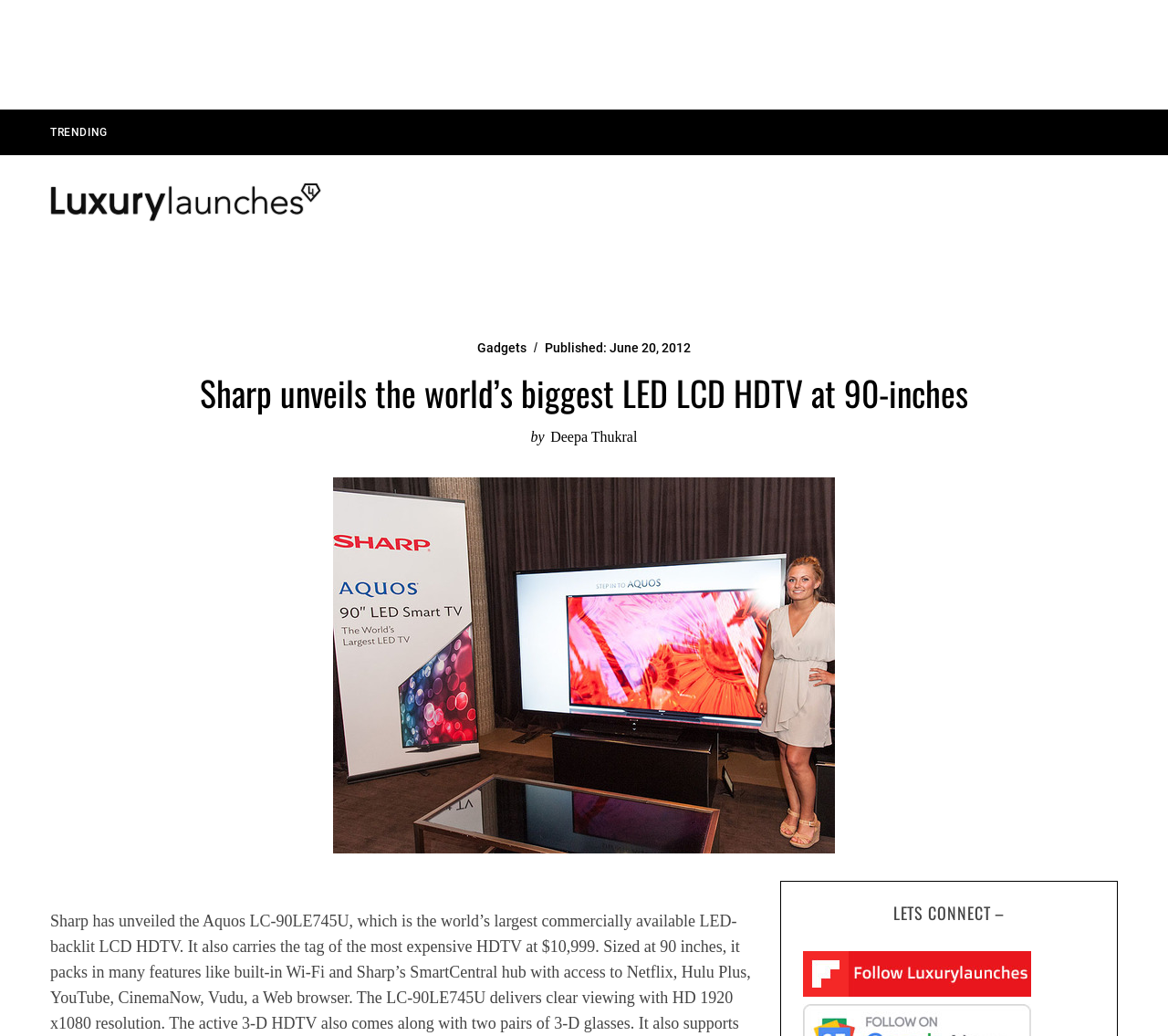Determine the main heading text of the webpage.

Sharp unveils the world’s biggest LED LCD HDTV at 90-inches